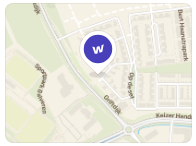Respond with a single word or phrase to the following question:
What is the neighborhood within Nijmegen?

Ressen